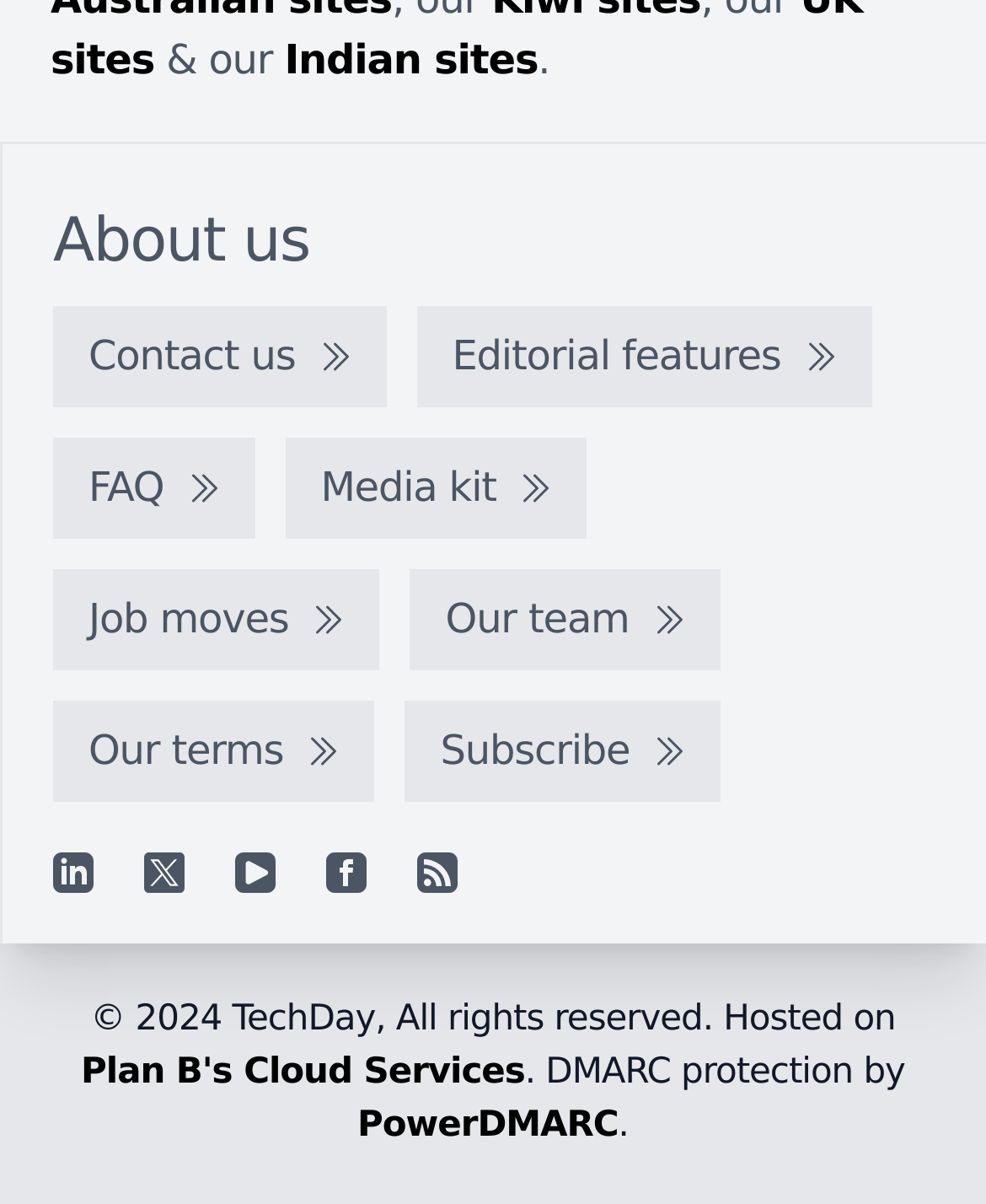How many social media links are there?
Use the image to give a comprehensive and detailed response to the question.

I counted the number of social media links at the bottom of the webpage, which are Linkedin, X, YouTube, Facebook, and RSS feed.